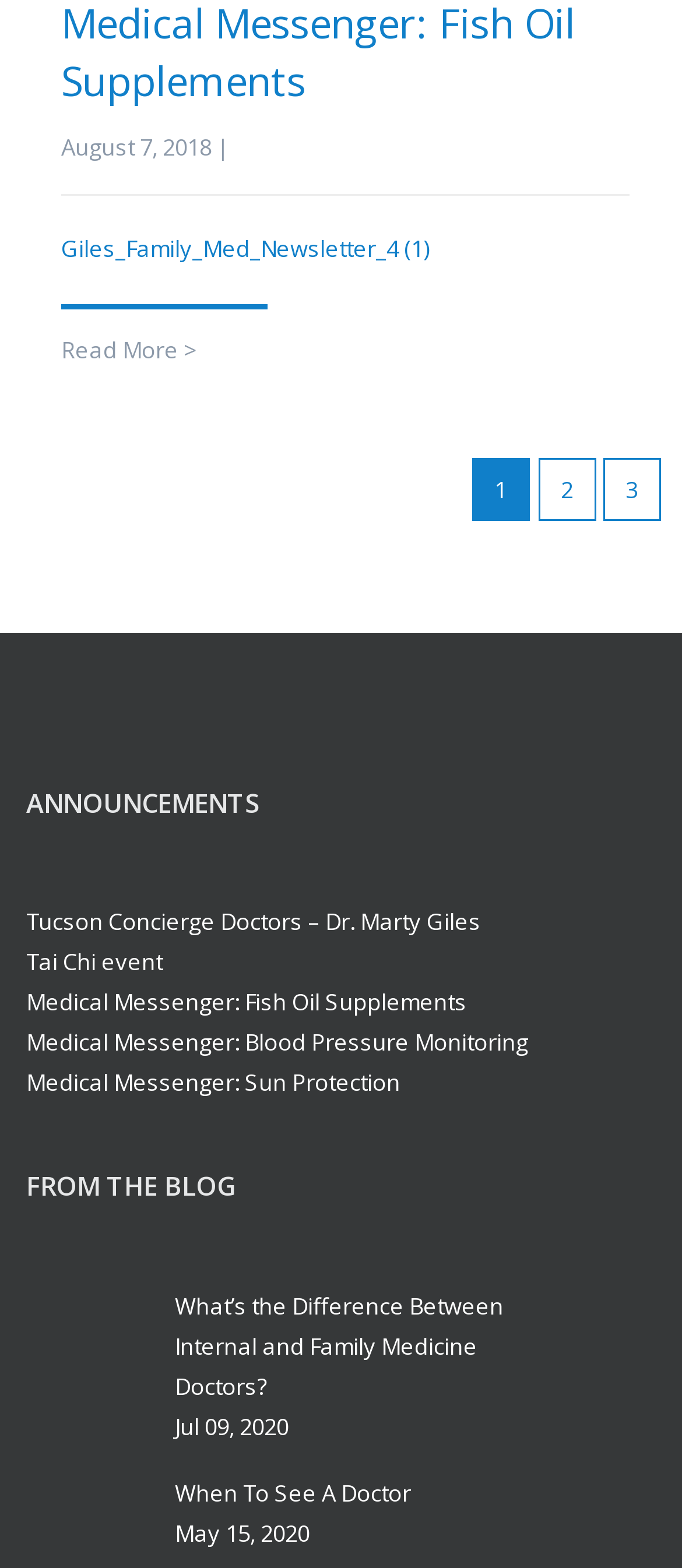Identify the bounding box coordinates for the UI element mentioned here: "Medical Messenger: Sun Protection". Provide the coordinates as four float values between 0 and 1, i.e., [left, top, right, bottom].

[0.038, 0.678, 0.923, 0.704]